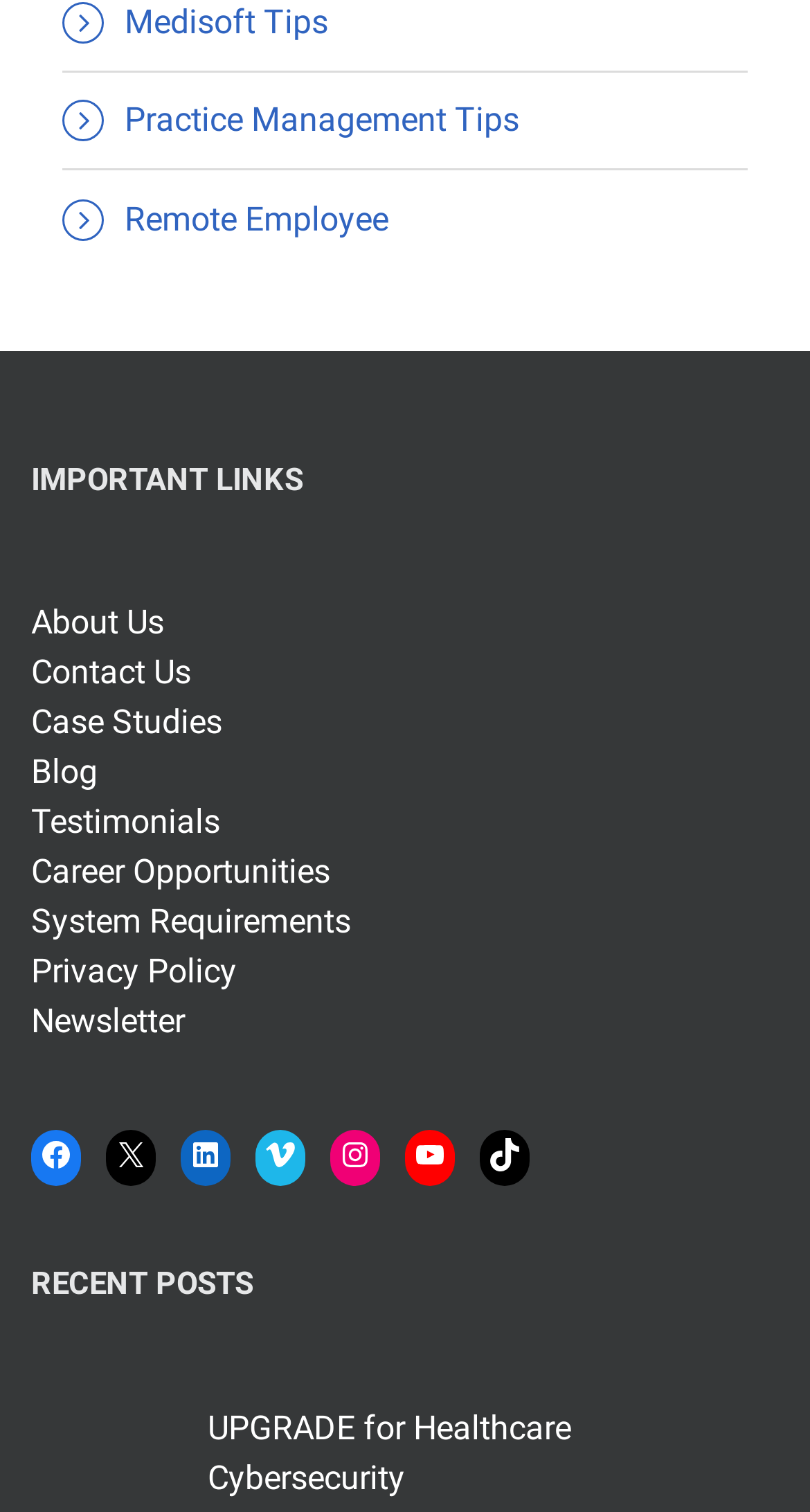Identify the bounding box coordinates of the section to be clicked to complete the task described by the following instruction: "Read about the company". The coordinates should be four float numbers between 0 and 1, formatted as [left, top, right, bottom].

[0.038, 0.396, 0.203, 0.429]